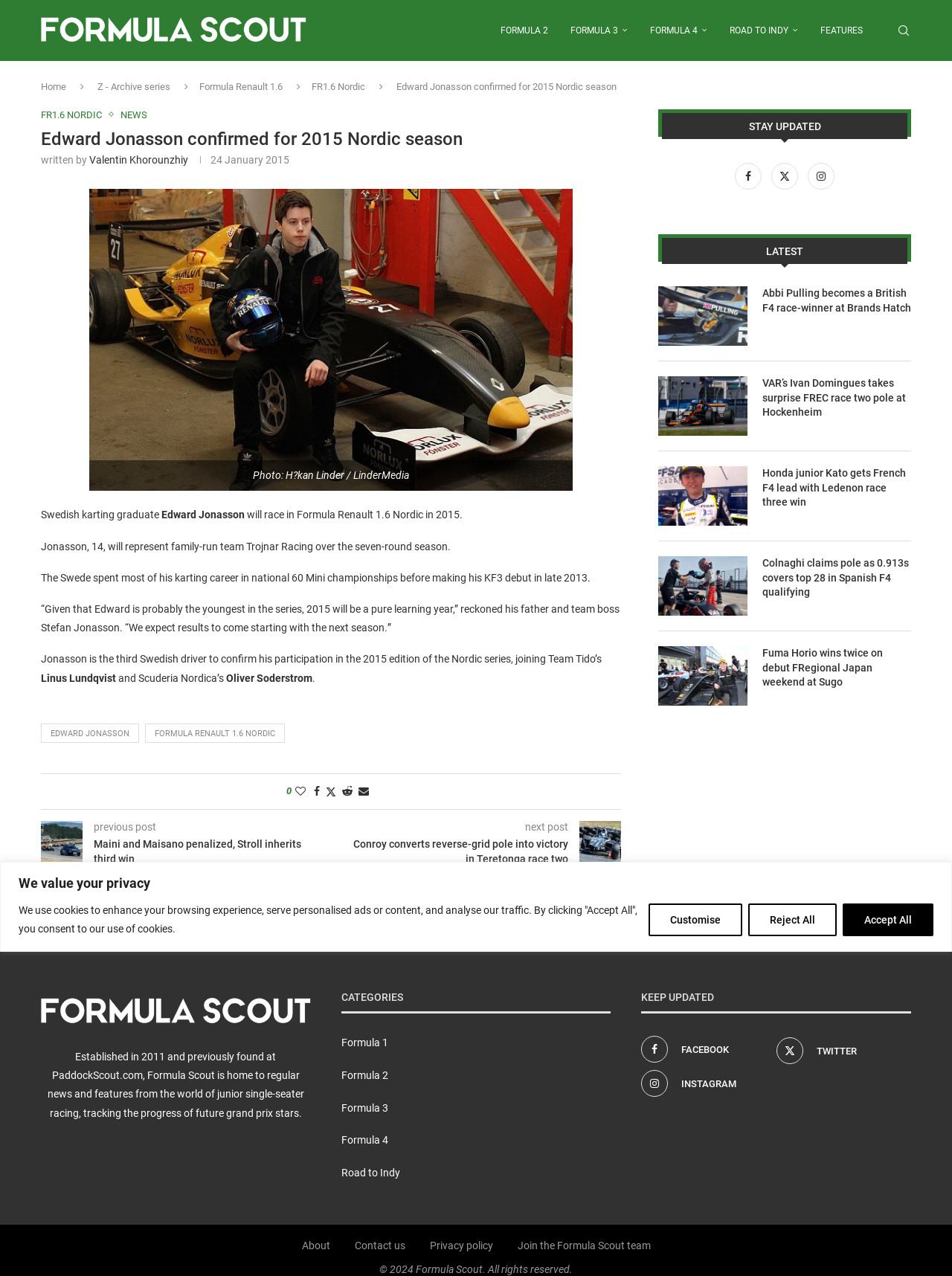From the element description: "About", extract the bounding box coordinates of the UI element. The coordinates should be expressed as four float numbers between 0 and 1, in the order [left, top, right, bottom].

[0.317, 0.972, 0.346, 0.981]